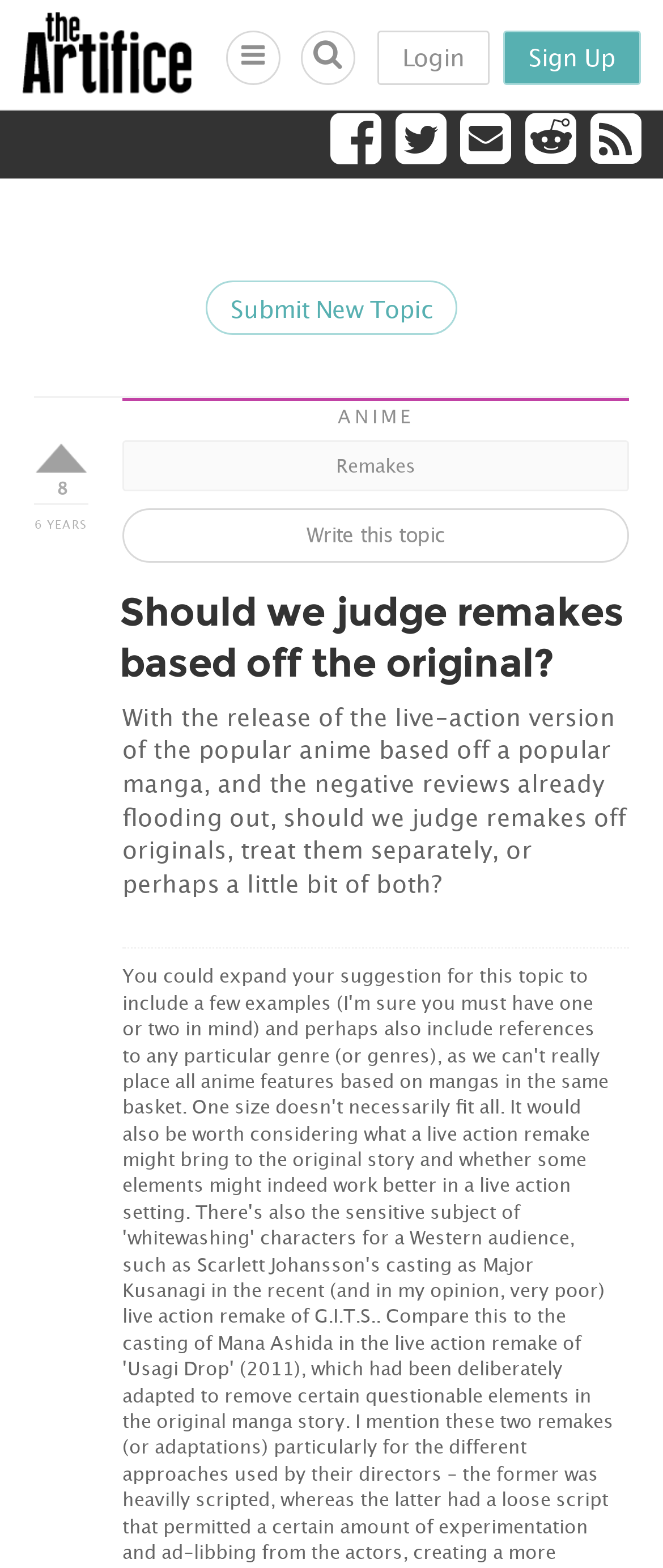Find the UI element described as: "title="The Artifice on Facebook"" and predict its bounding box coordinates. Ensure the coordinates are four float numbers between 0 and 1, [left, top, right, bottom].

[0.498, 0.086, 0.586, 0.105]